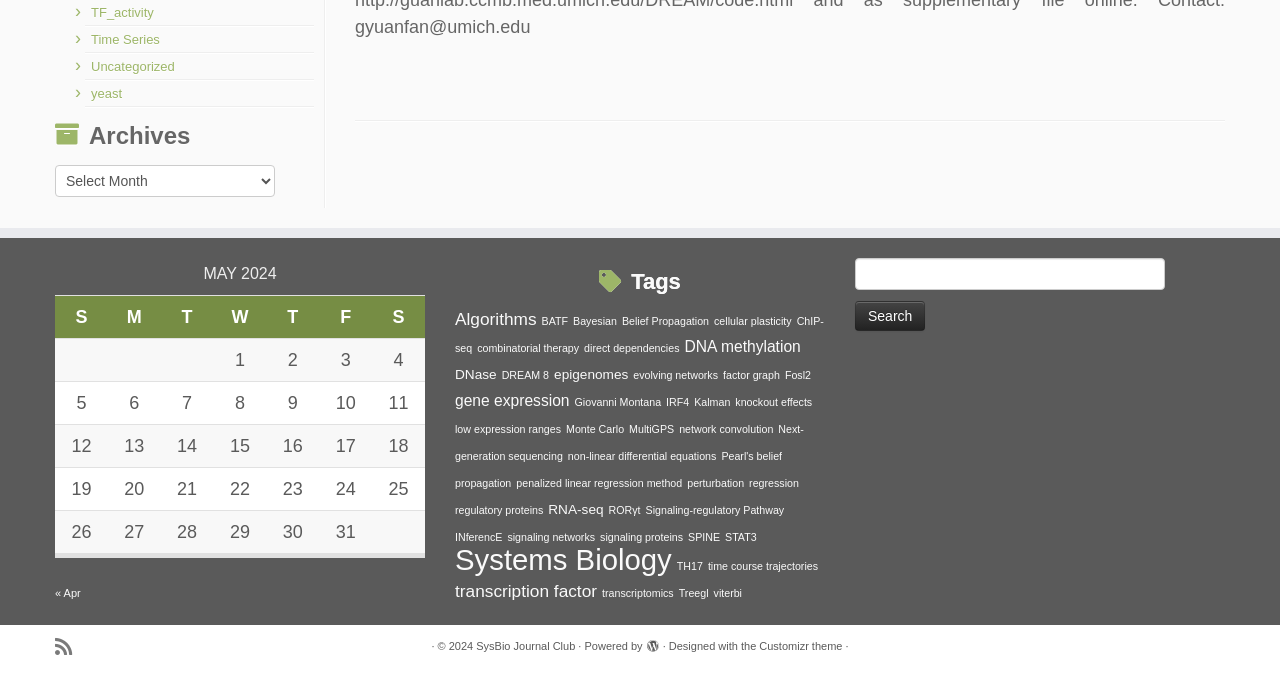What is the purpose of the table?
Using the visual information, respond with a single word or phrase.

To display a calendar